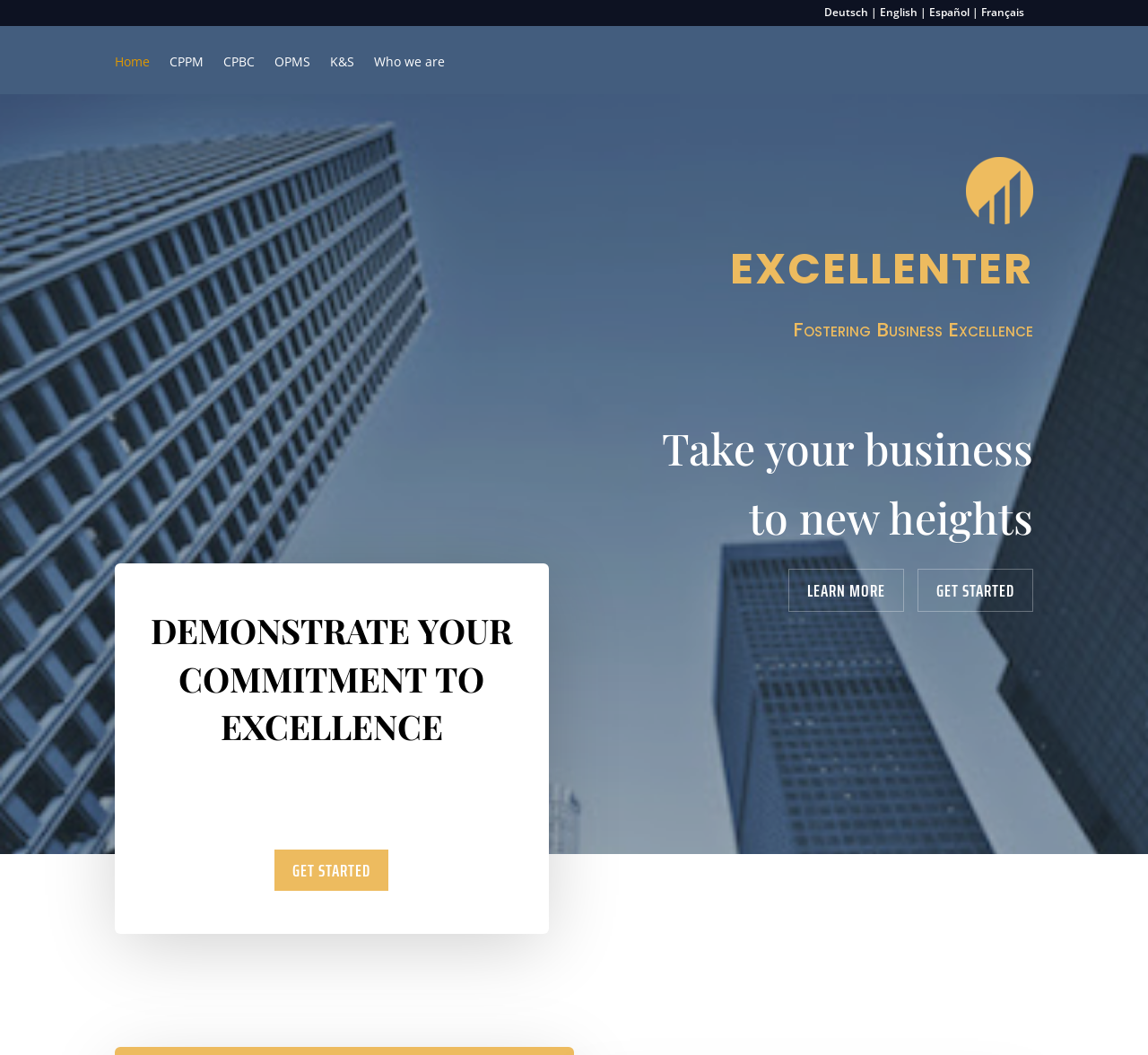Please provide a short answer using a single word or phrase for the question:
What is the purpose of the 'GET STARTED' button?

To start the certification process